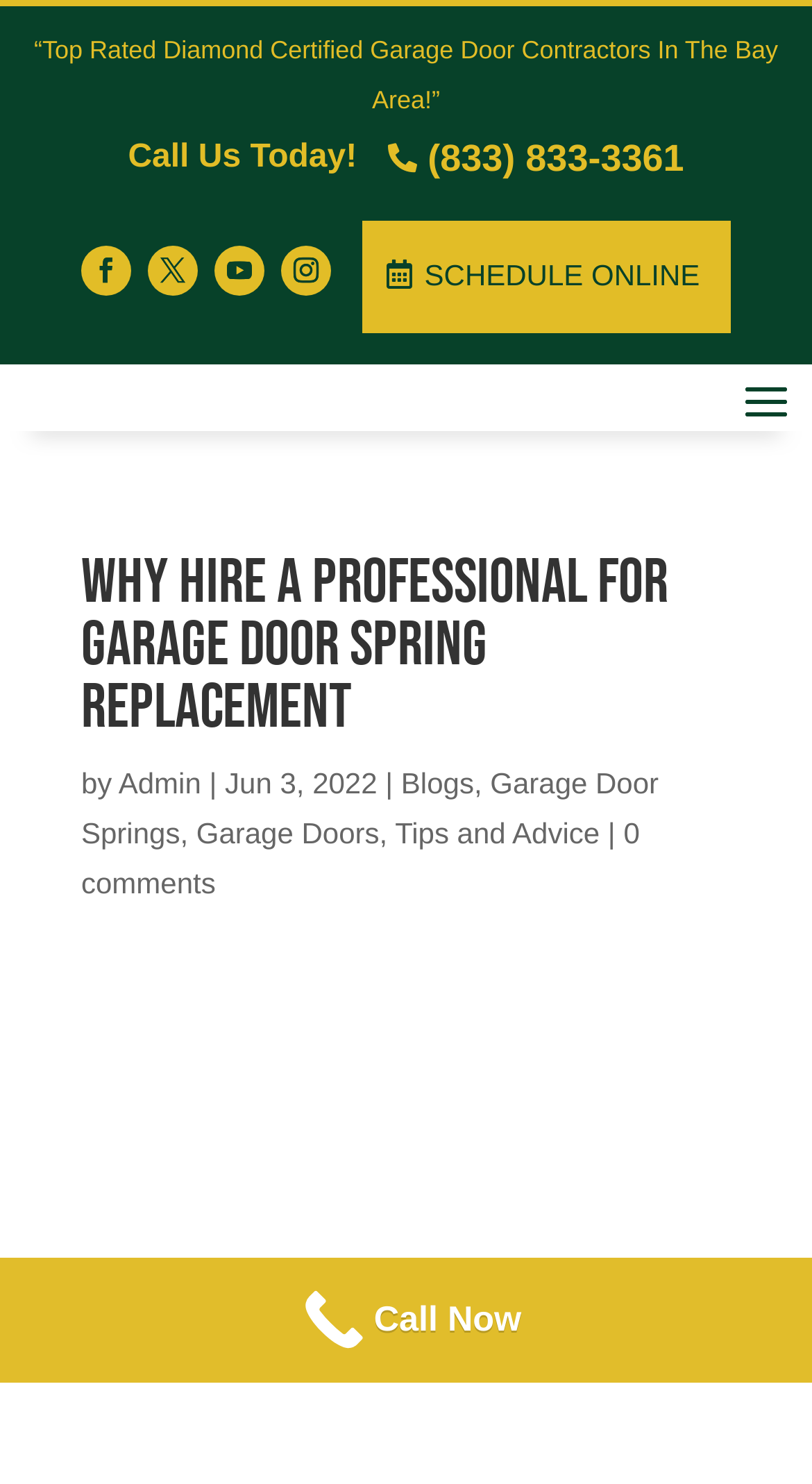Highlight the bounding box coordinates of the element that should be clicked to carry out the following instruction: "Call now". The coordinates must be given as four float numbers ranging from 0 to 1, i.e., [left, top, right, bottom].

[0.0, 0.848, 1.0, 0.932]